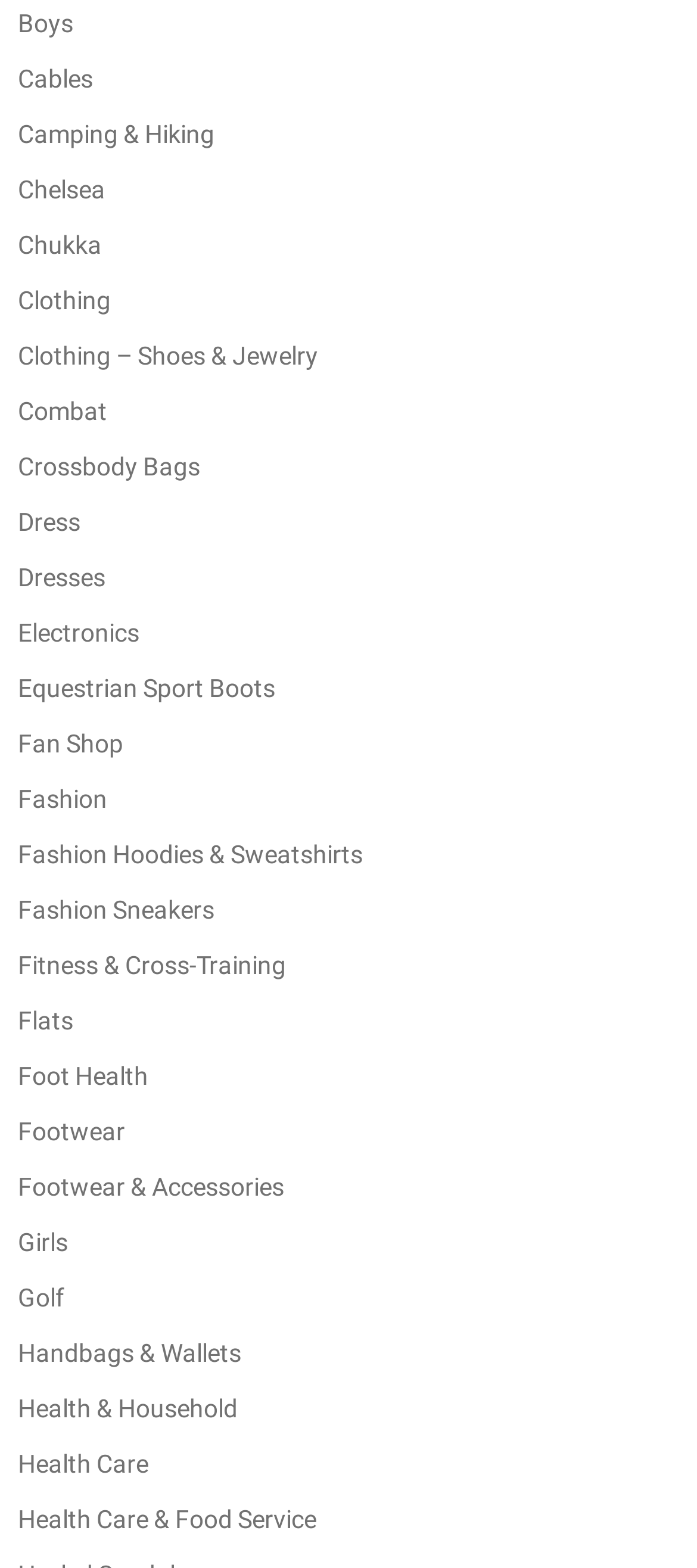Is there a category for handbags and wallets?
Based on the image, respond with a single word or phrase.

Yes